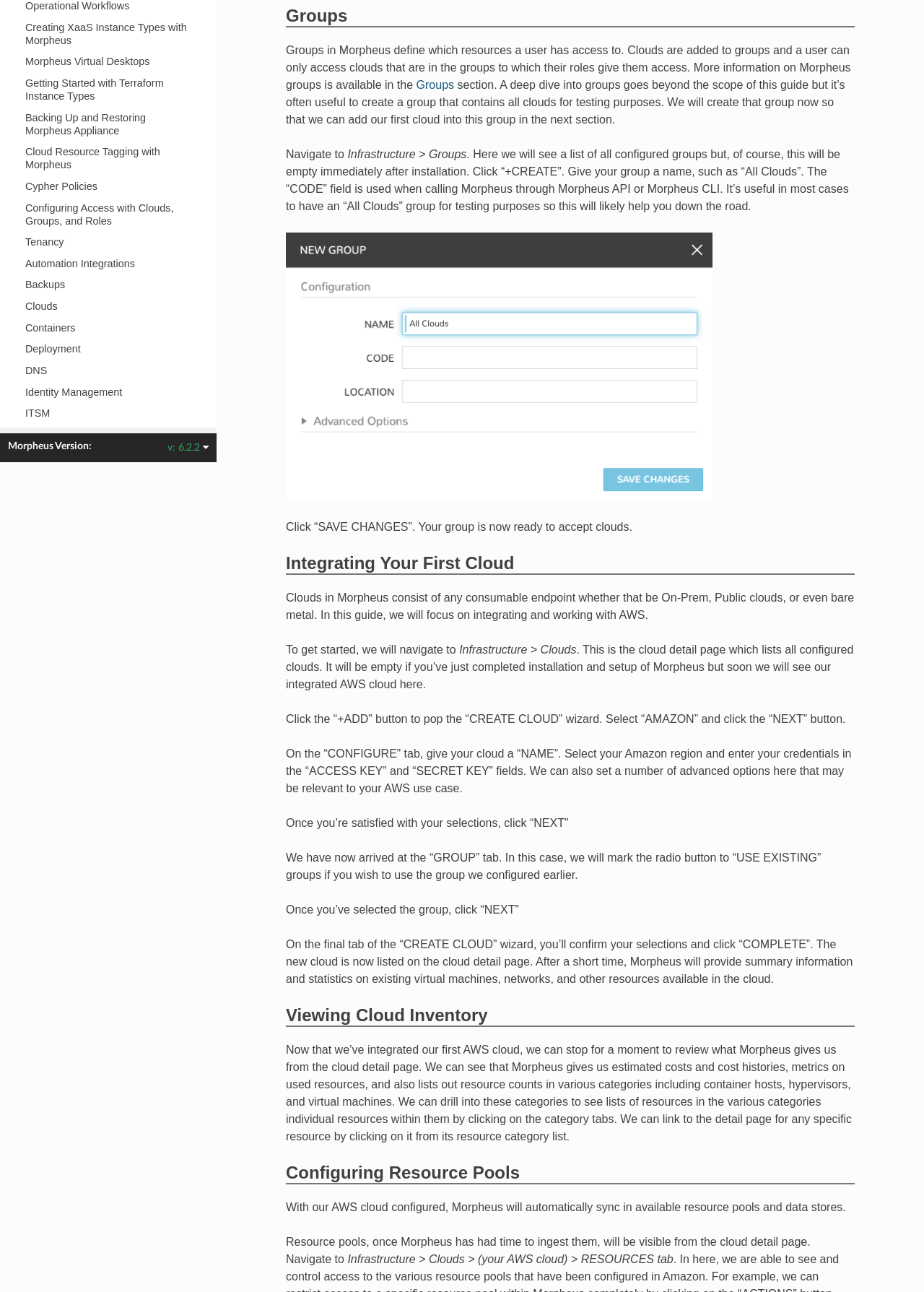Identify the bounding box coordinates for the UI element described as: "ITSM". The coordinates should be provided as four floats between 0 and 1: [left, top, right, bottom].

[0.0, 0.312, 0.234, 0.328]